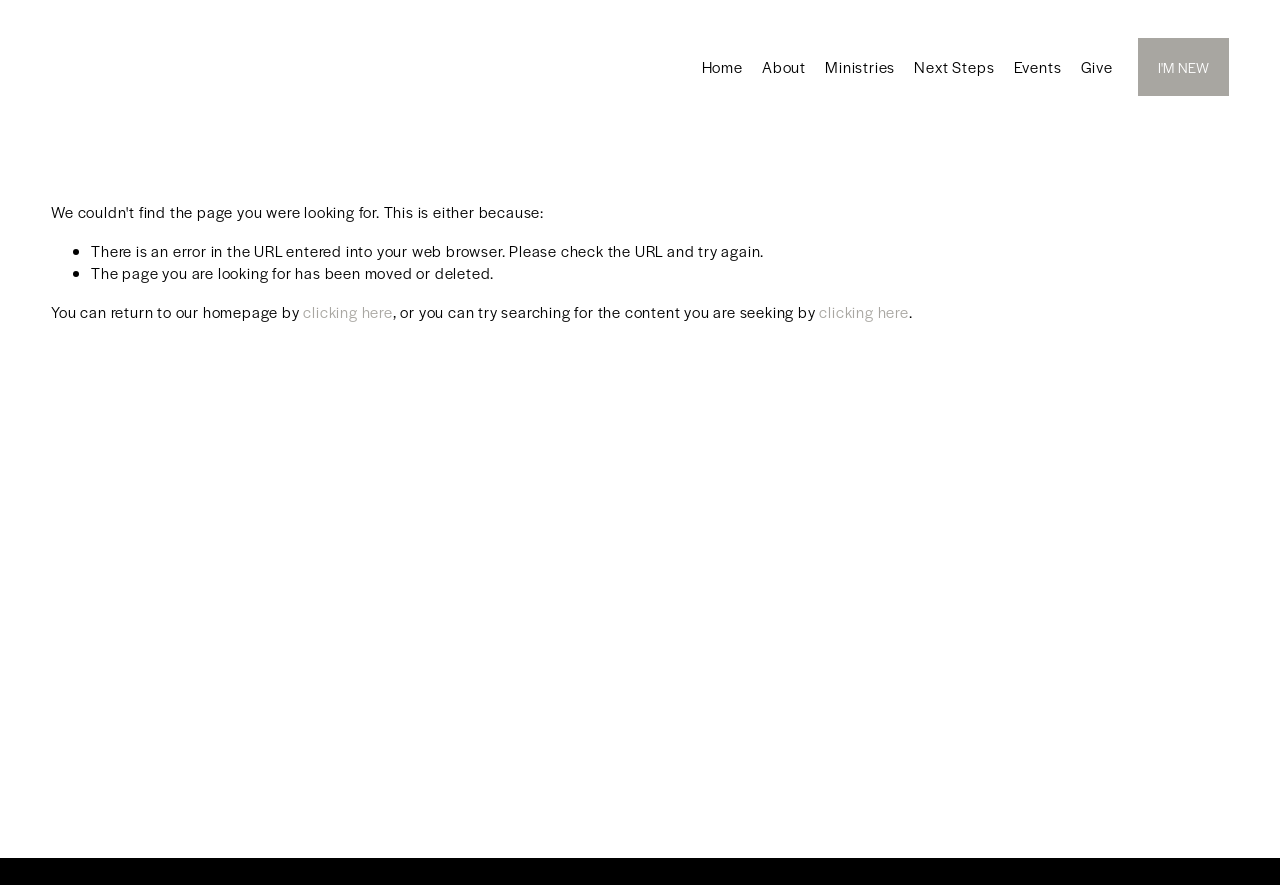Determine the bounding box for the described HTML element: "Ministries". Ensure the coordinates are four float numbers between 0 and 1 in the format [left, top, right, bottom].

[0.645, 0.061, 0.699, 0.09]